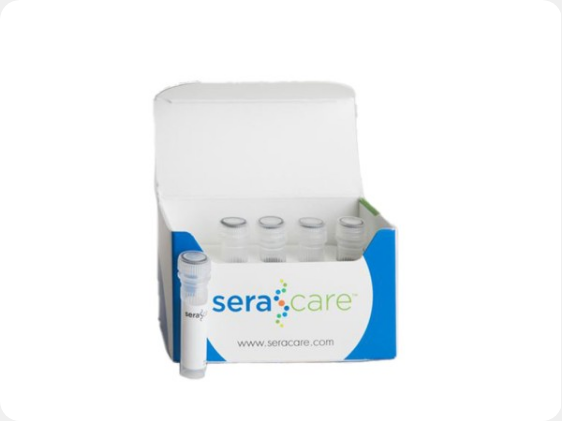Based on the image, give a detailed response to the question: What is the purpose of the vials?

The vials are typically used for laboratory purposes, likely related to quality control or sequencing applications in biomedical research, as suggested by the setup and the product description.